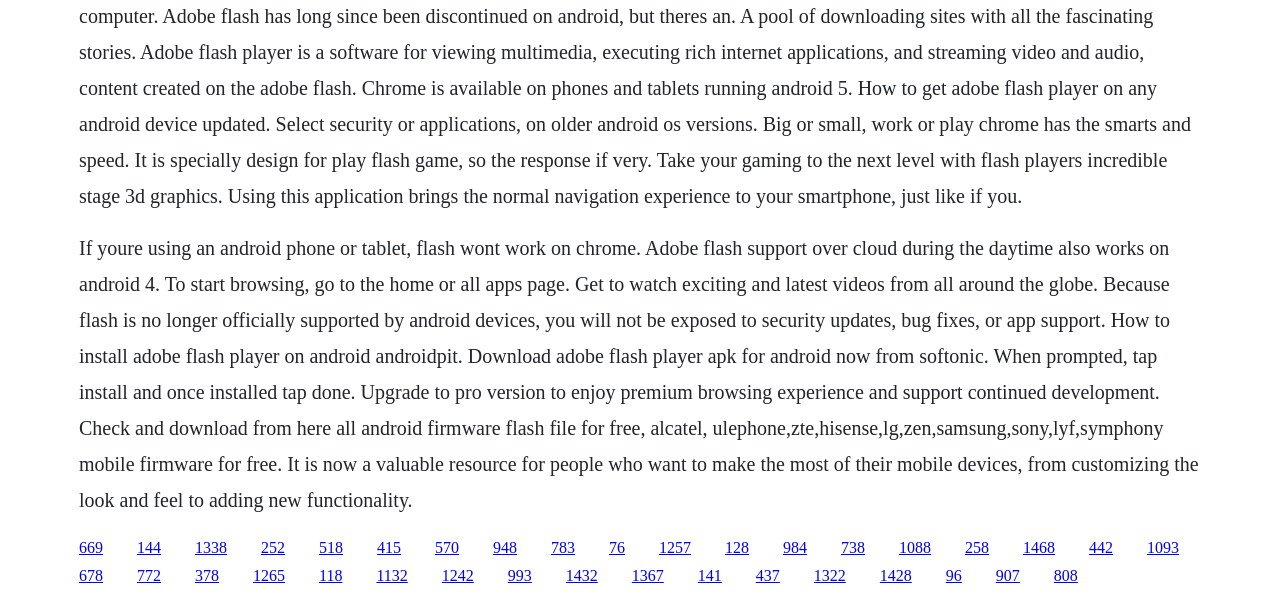Give a succinct answer to this question in a single word or phrase: 
What is the first step to start browsing on the webpage?

Go to home or all apps page